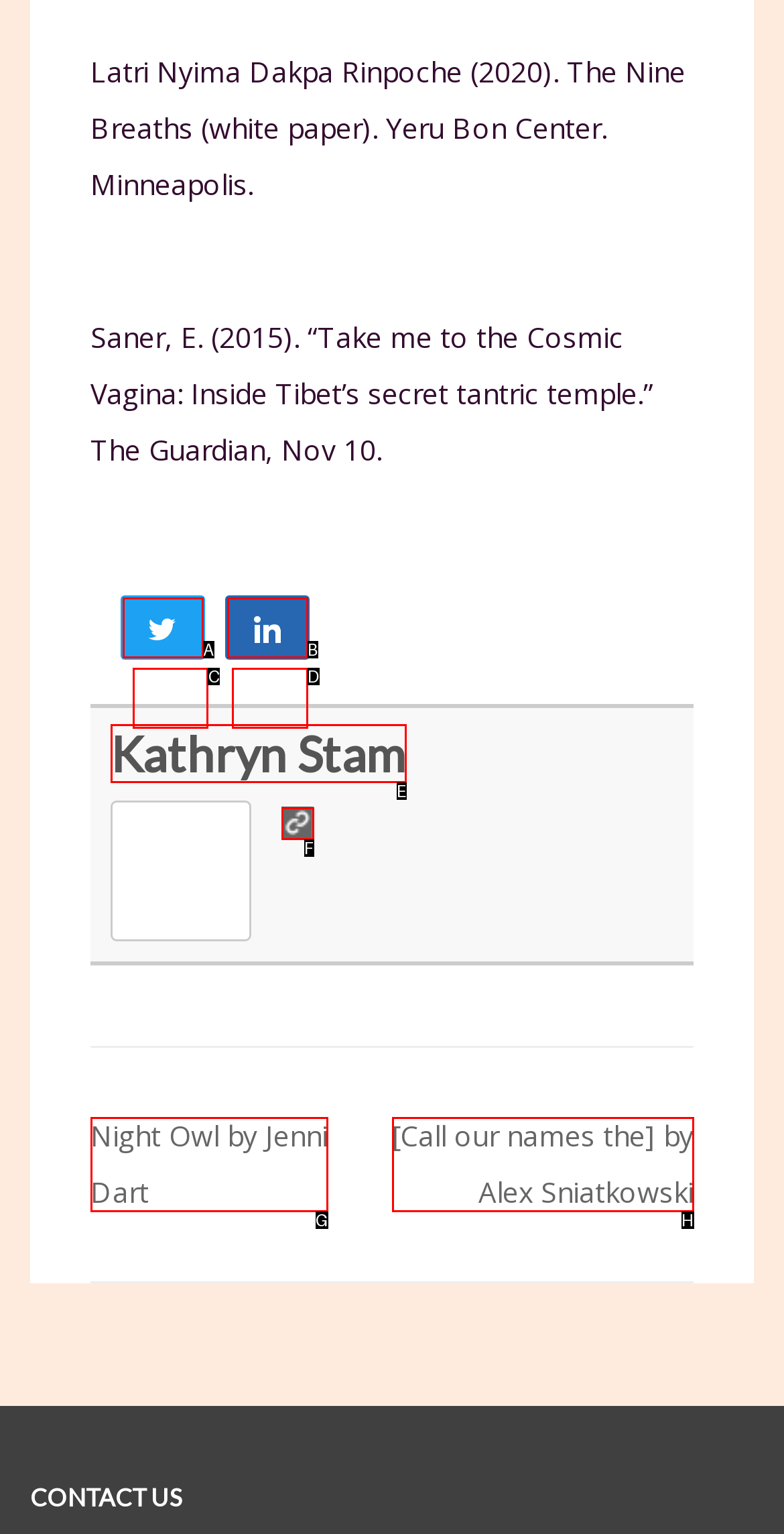Match the HTML element to the description: Night Owl by Jenni Dart. Answer with the letter of the correct option from the provided choices.

G